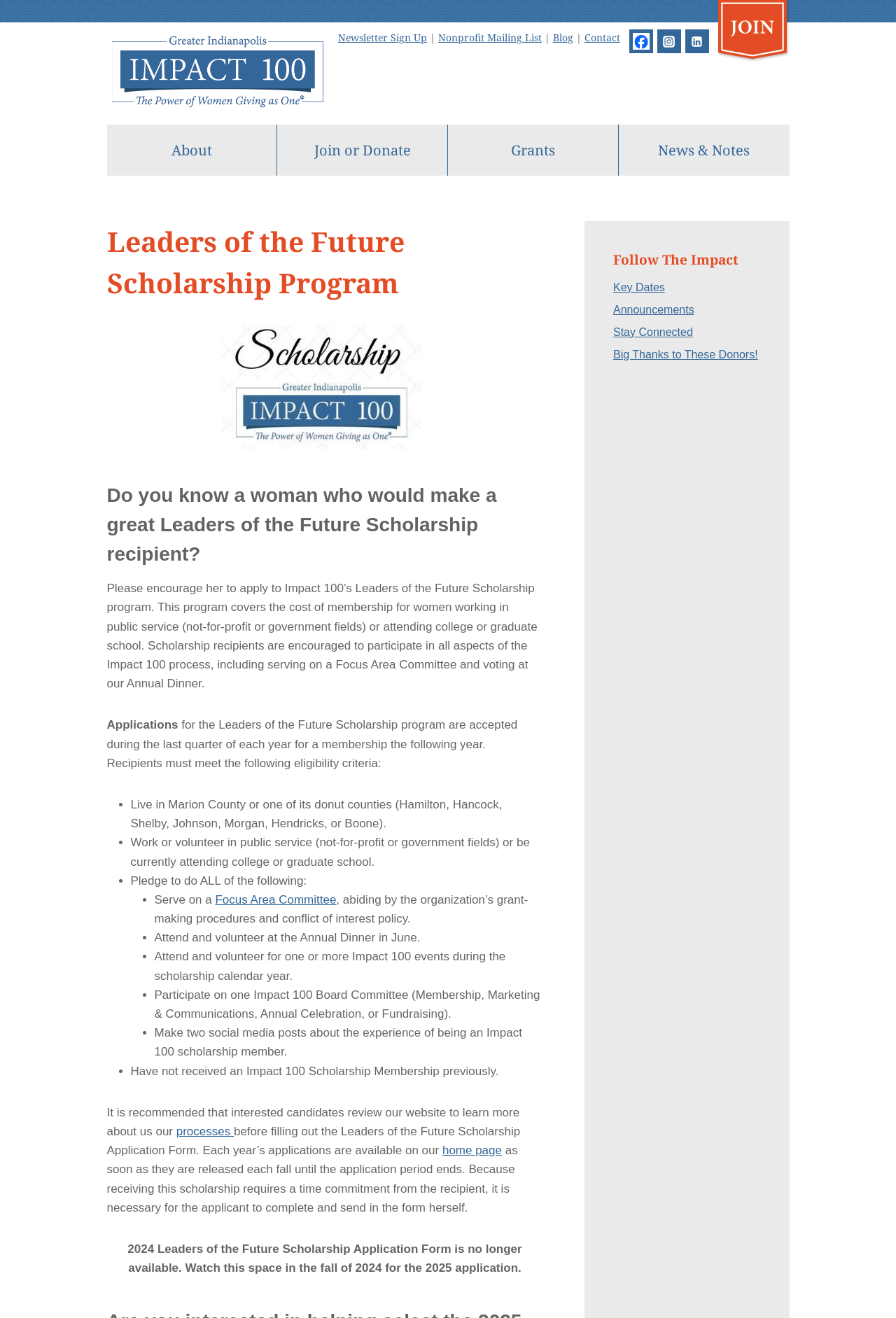Determine the bounding box coordinates of the clickable region to follow the instruction: "Apply for the Leaders of the Future Scholarship".

[0.142, 0.943, 0.467, 0.953]